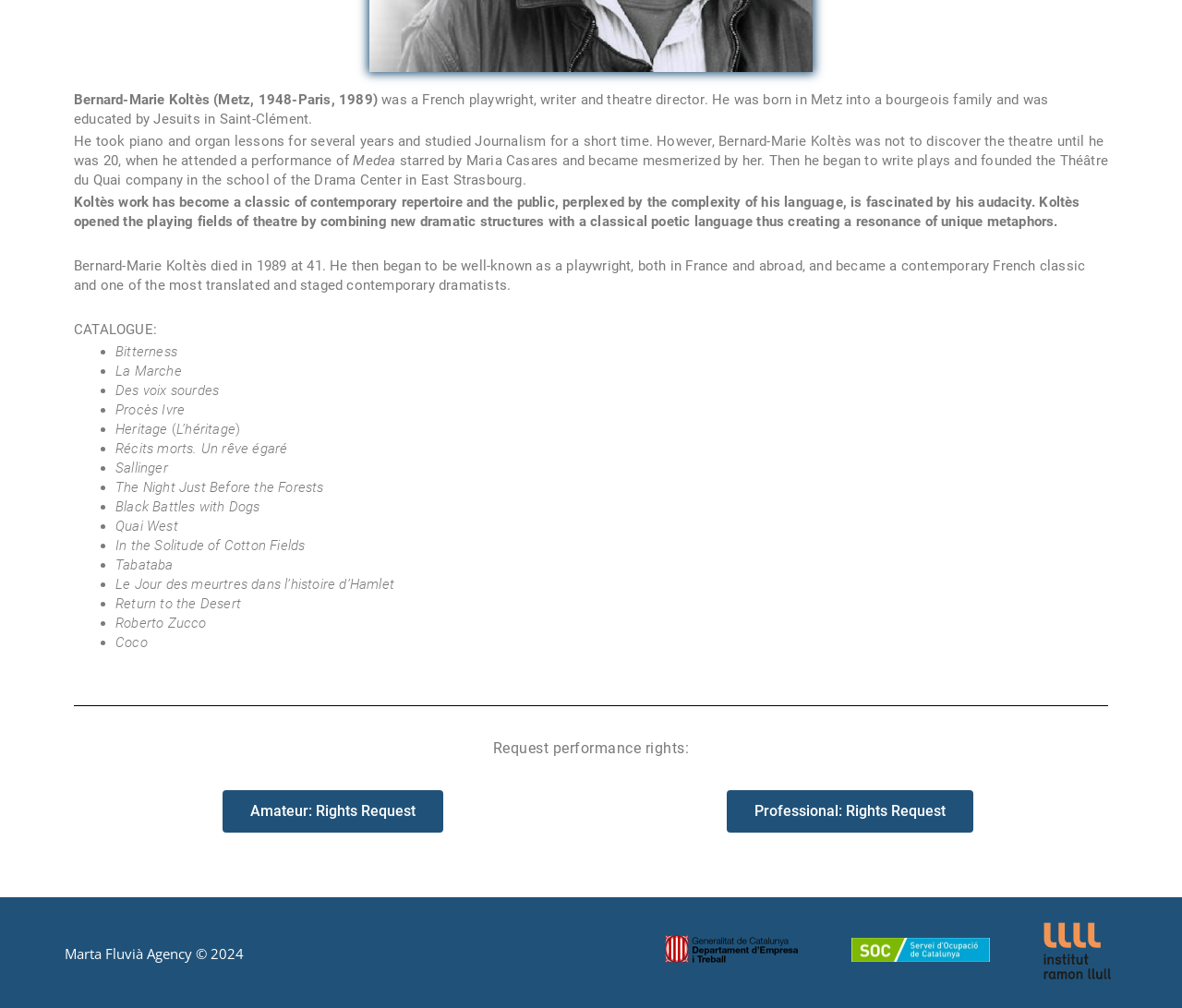Bounding box coordinates are specified in the format (top-left x, top-left y, bottom-right x, bottom-right y). All values are floating point numbers bounded between 0 and 1. Please provide the bounding box coordinate of the region this sentence describes: Professional: Rights Request

[0.614, 0.783, 0.823, 0.826]